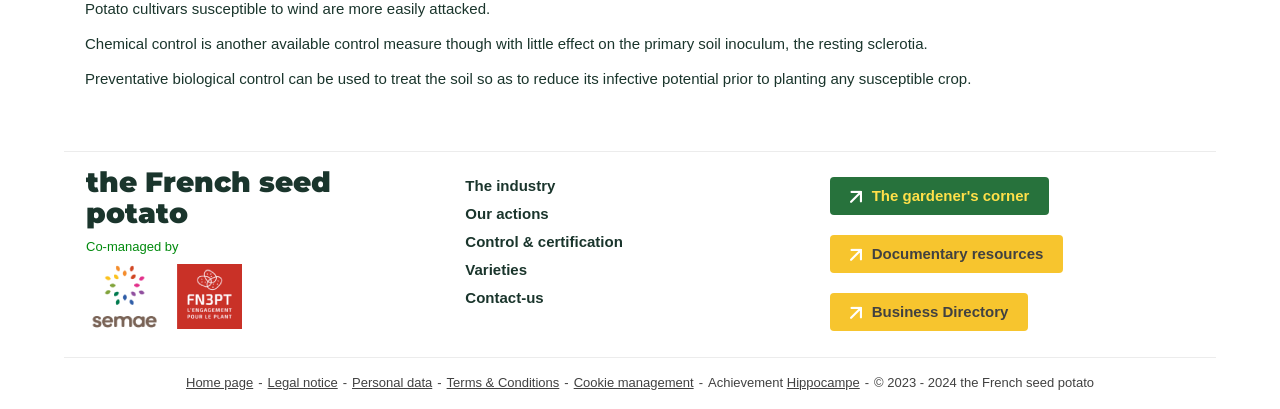Given the description of a UI element: "The gardener's corner", identify the bounding box coordinates of the matching element in the webpage screenshot.

[0.648, 0.433, 0.82, 0.526]